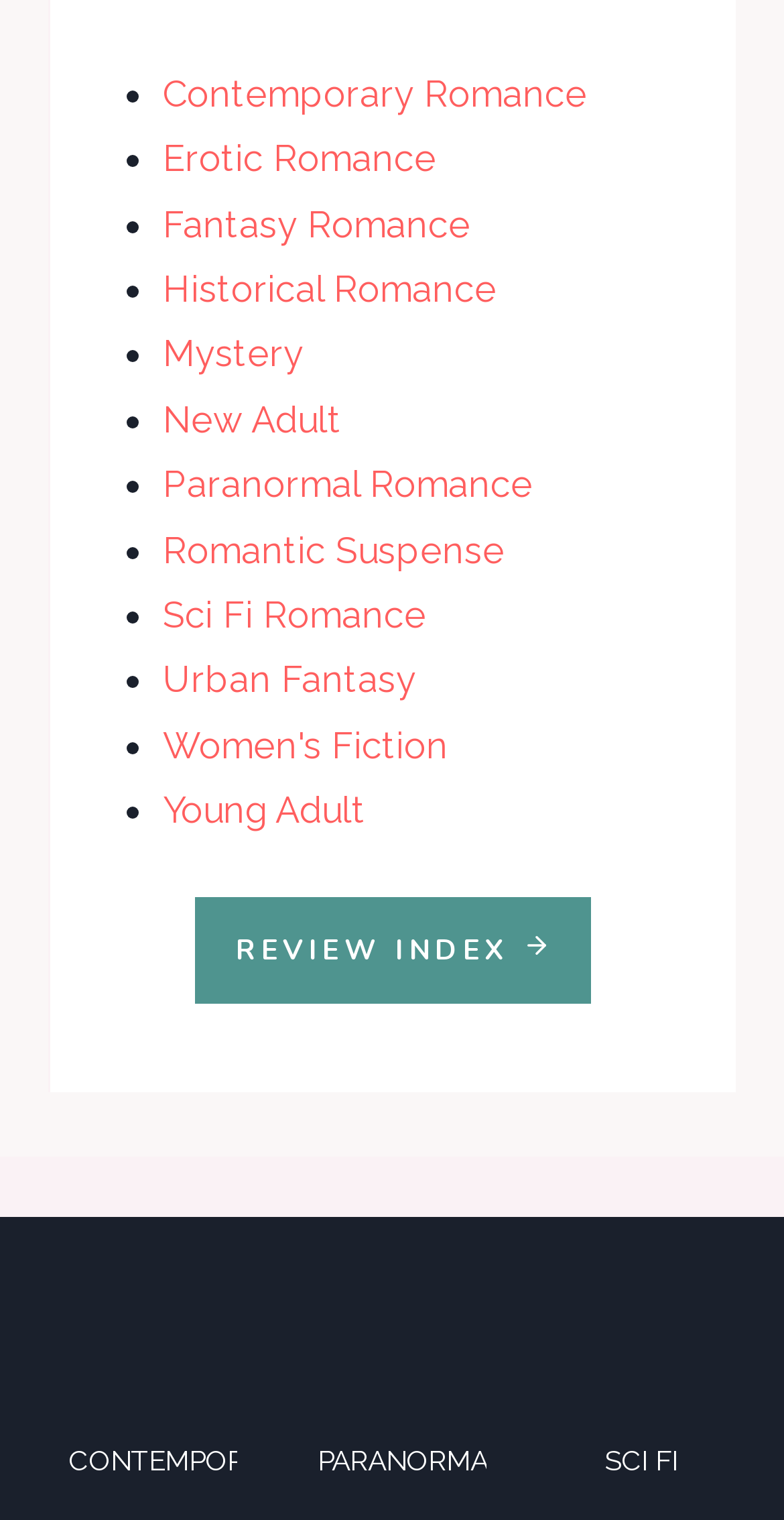Locate the bounding box coordinates of the clickable element to fulfill the following instruction: "Explore Paranormal". Provide the coordinates as four float numbers between 0 and 1 in the format [left, top, right, bottom].

[0.379, 0.875, 0.621, 0.991]